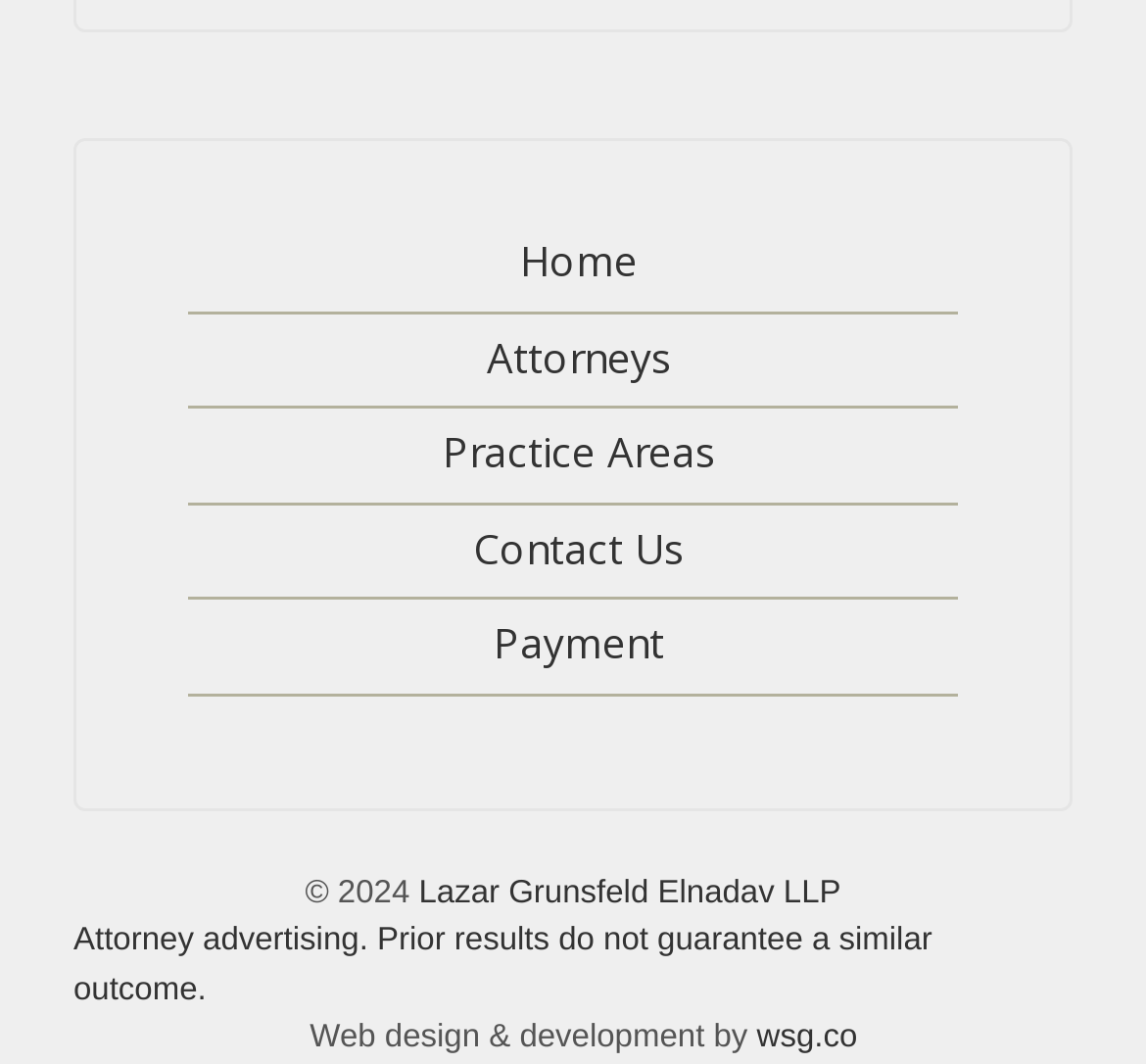Identify the bounding box of the HTML element described here: "Practice Areas". Provide the coordinates as four float numbers between 0 and 1: [left, top, right, bottom].

[0.386, 0.398, 0.624, 0.45]